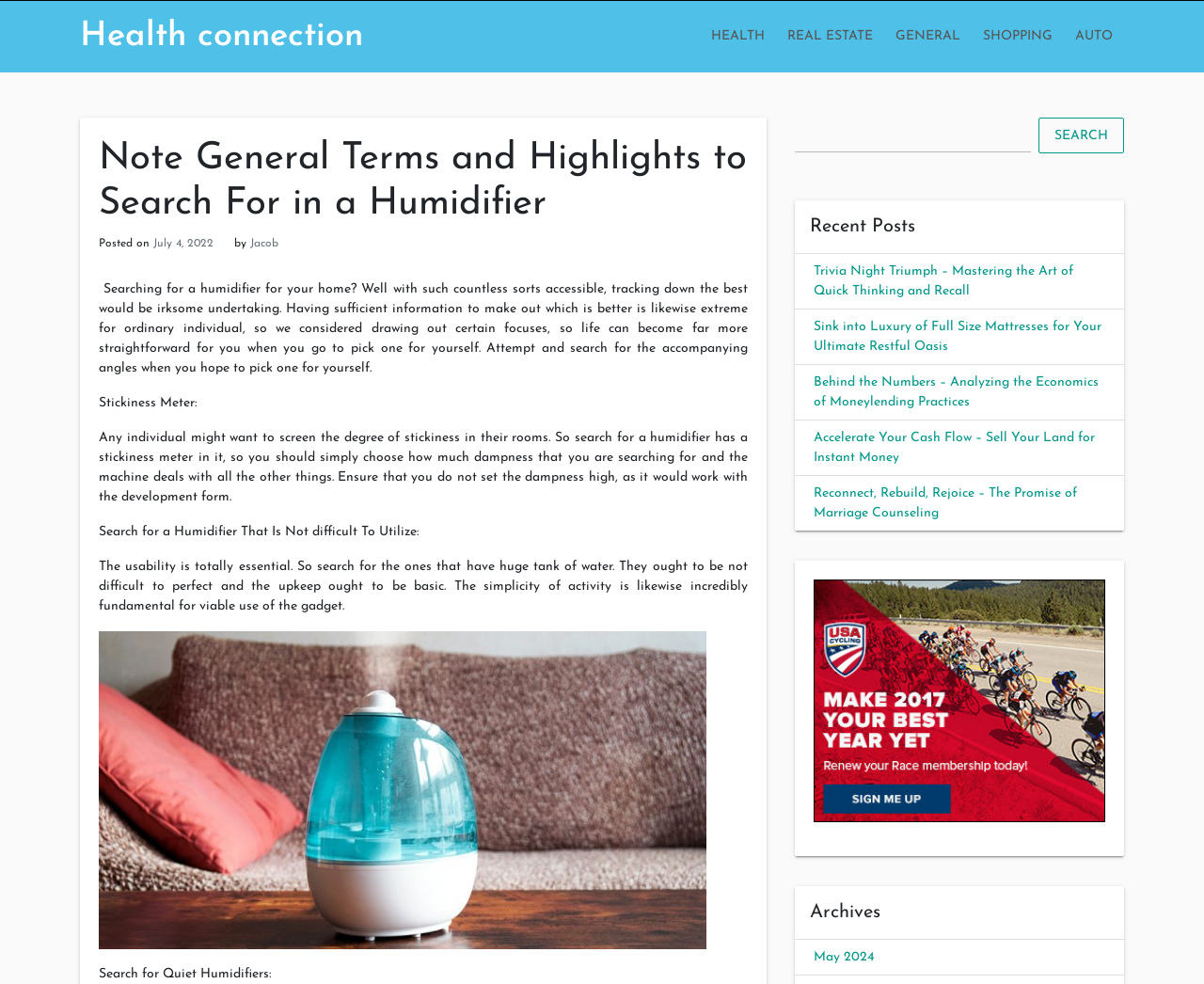Find the bounding box coordinates of the clickable region needed to perform the following instruction: "Click on the 'Recent Posts' heading". The coordinates should be provided as four float numbers between 0 and 1, i.e., [left, top, right, bottom].

[0.66, 0.204, 0.934, 0.258]